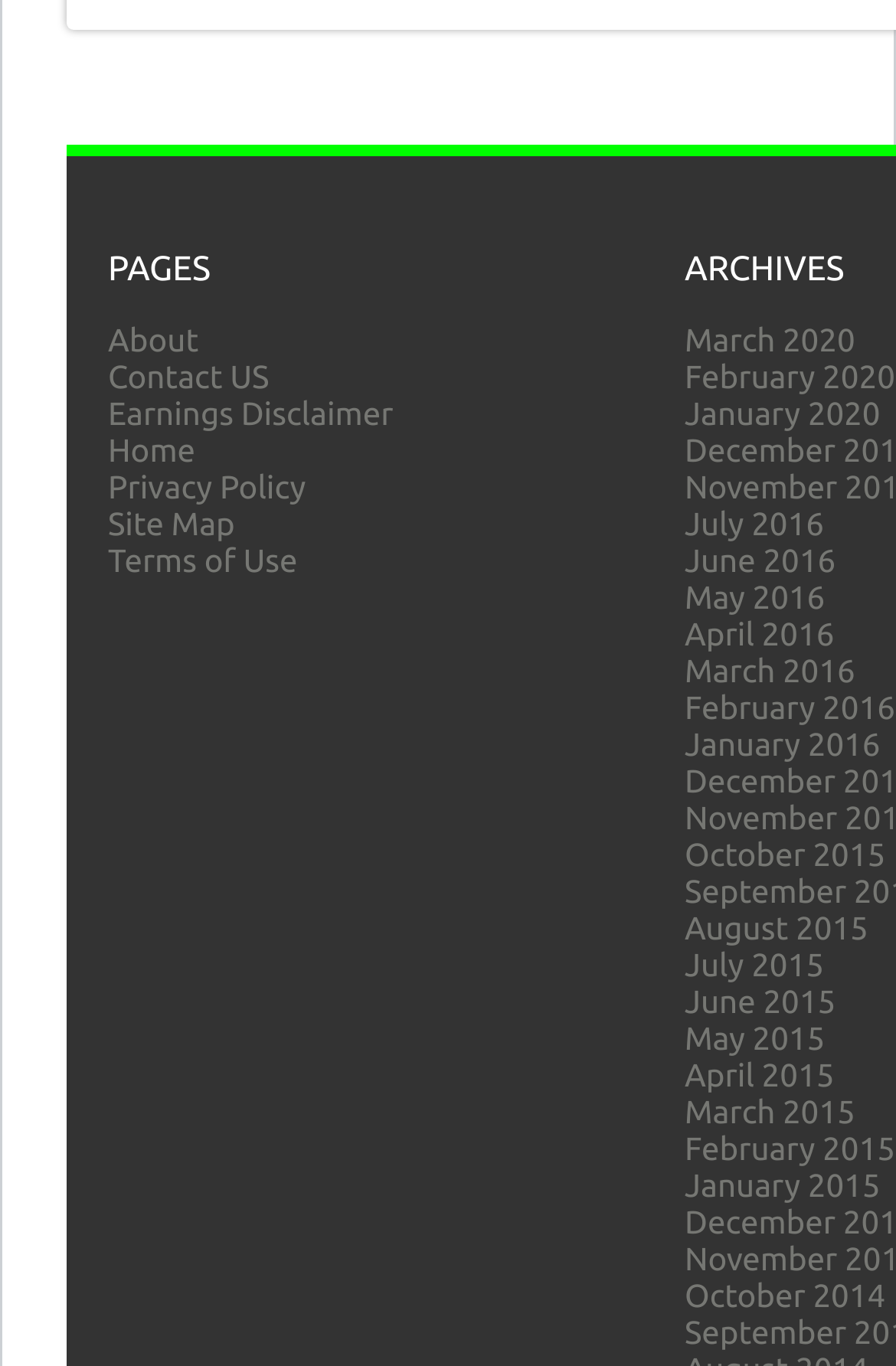Please examine the image and provide a detailed answer to the question: What is the category of the links on the left side?

The links on the left side are categorized under 'Pages' as indicated by the heading 'PAGES' with bounding box coordinates [0.121, 0.182, 0.697, 0.21].